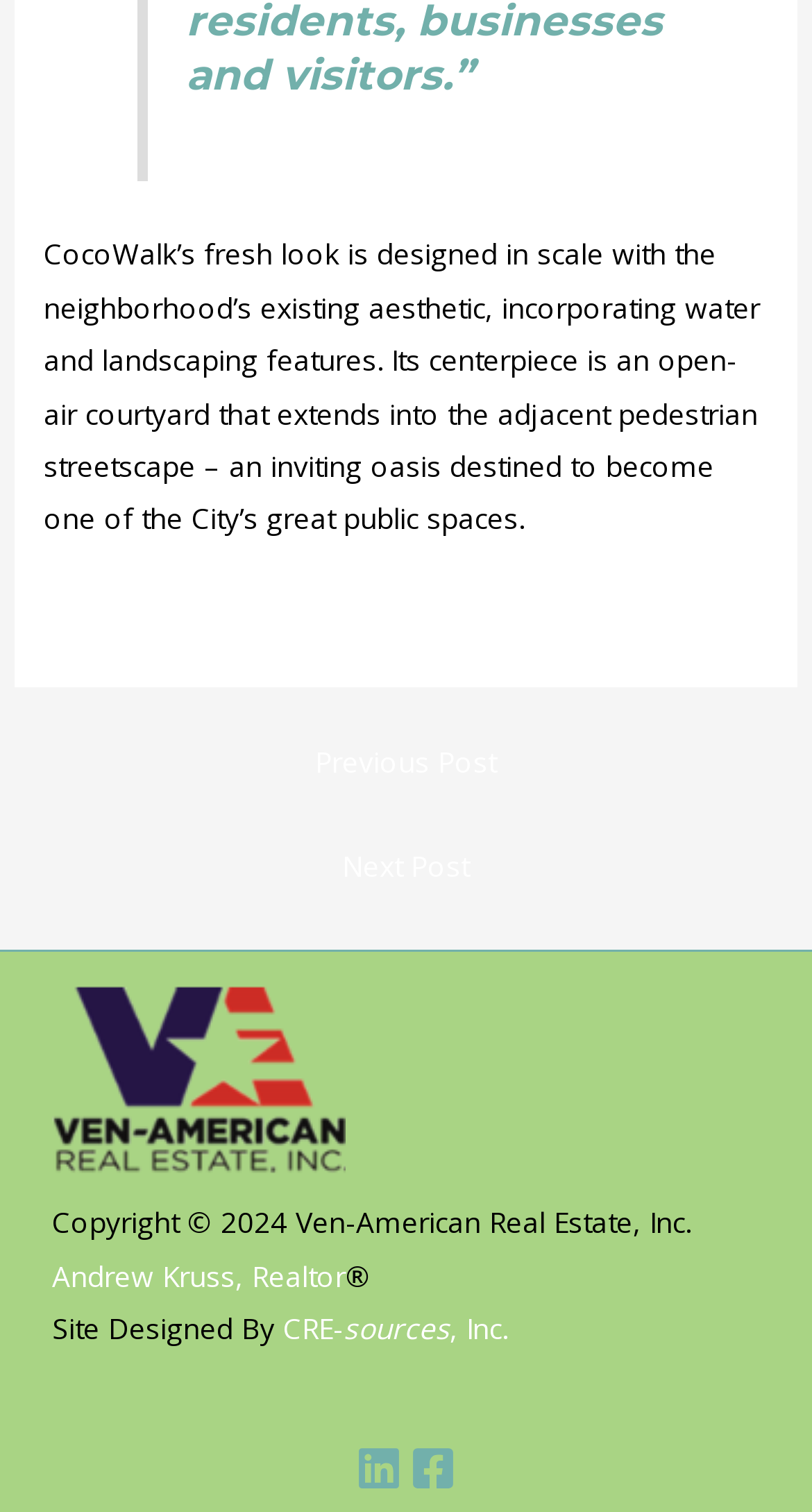What is the logo image for? Please answer the question using a single word or phrase based on the image.

Coconut Grove waterfront condos website